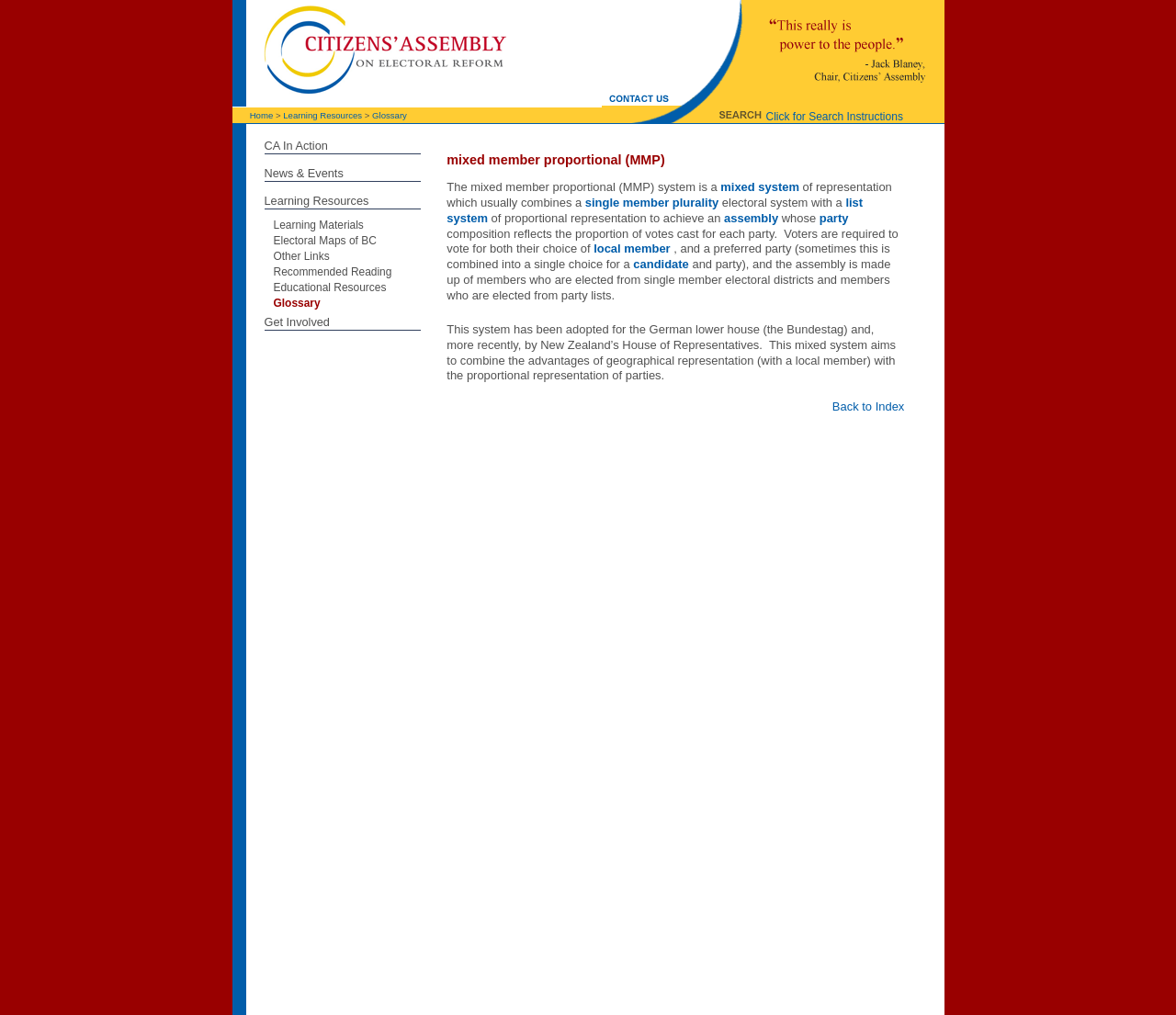Specify the bounding box coordinates of the area to click in order to follow the given instruction: "Search for something."

[0.603, 0.0, 0.651, 0.121]